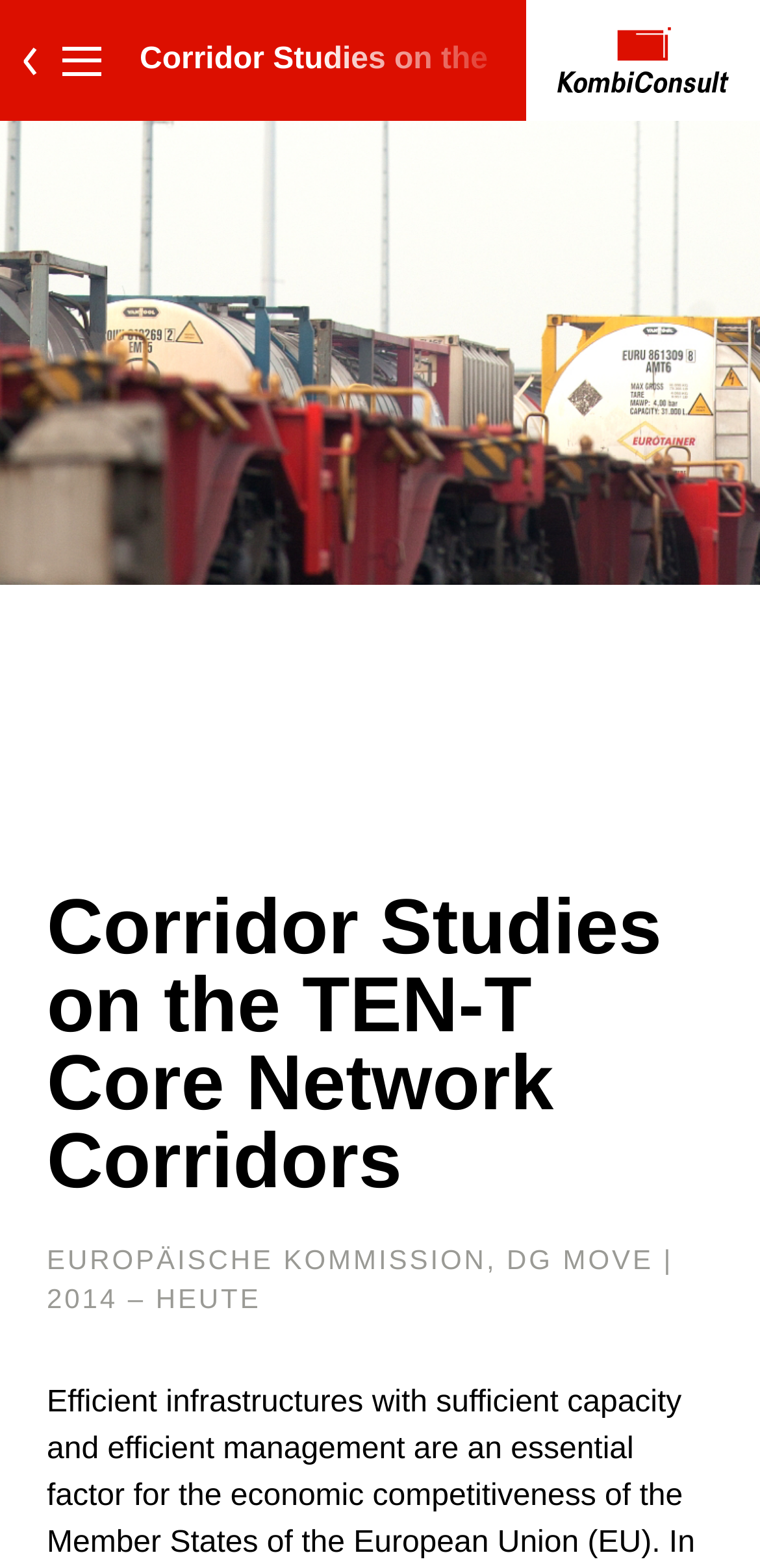Please predict the bounding box coordinates (top-left x, top-left y, bottom-right x, bottom-right y) for the UI element in the screenshot that fits the description: title="to home"

[0.733, 0.017, 0.959, 0.06]